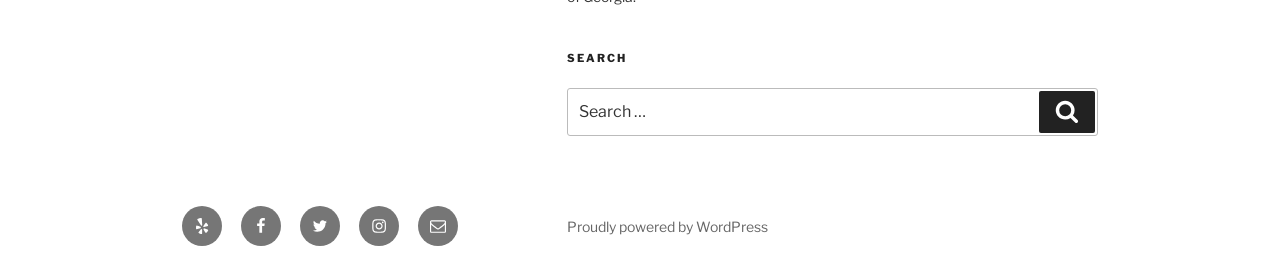Can you find the bounding box coordinates for the element to click on to achieve the instruction: "Visit Yelp"?

[0.142, 0.751, 0.173, 0.896]